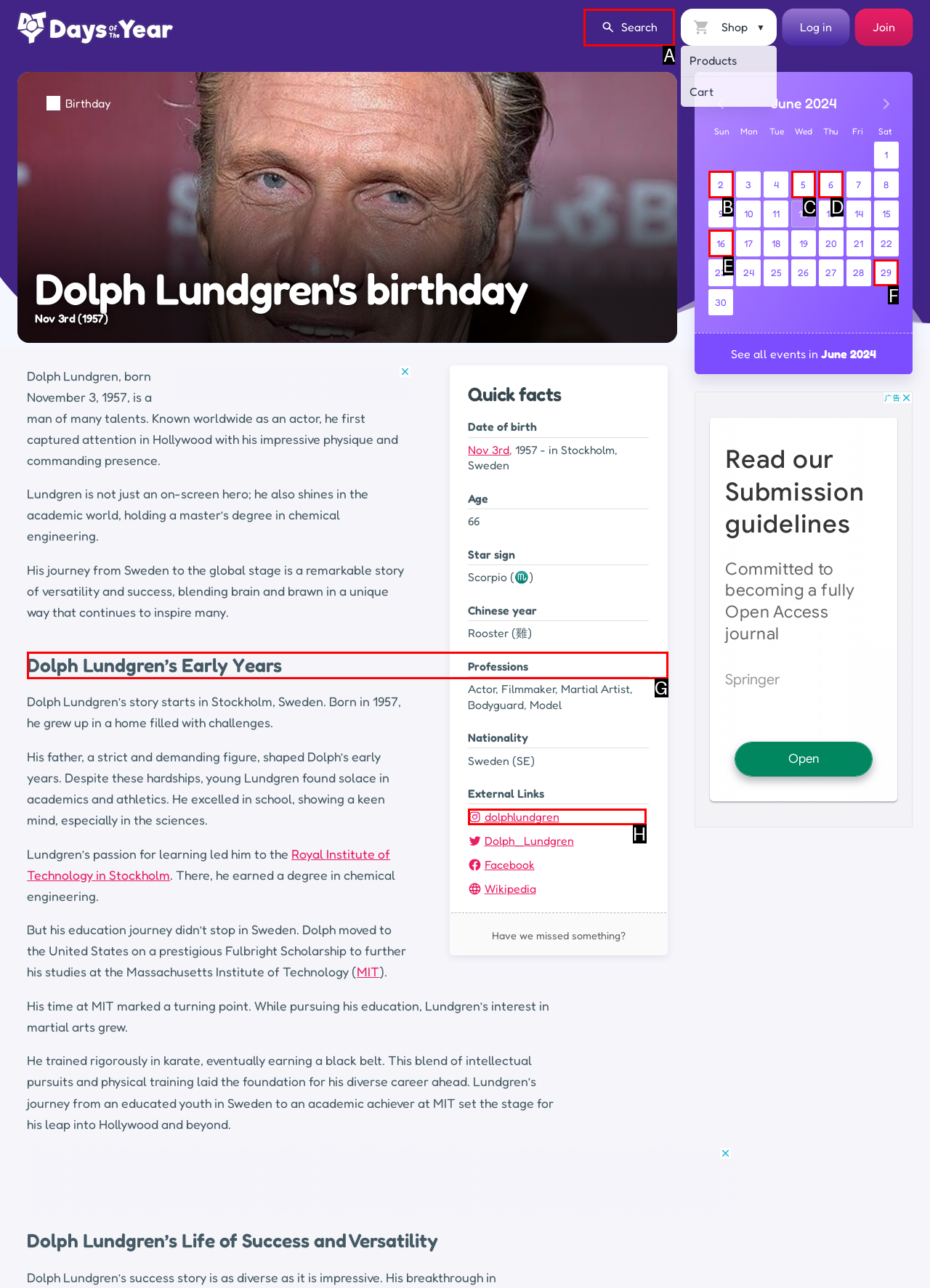Tell me which one HTML element I should click to complete the following task: Learn more about Dolph Lundgren's early years Answer with the option's letter from the given choices directly.

G